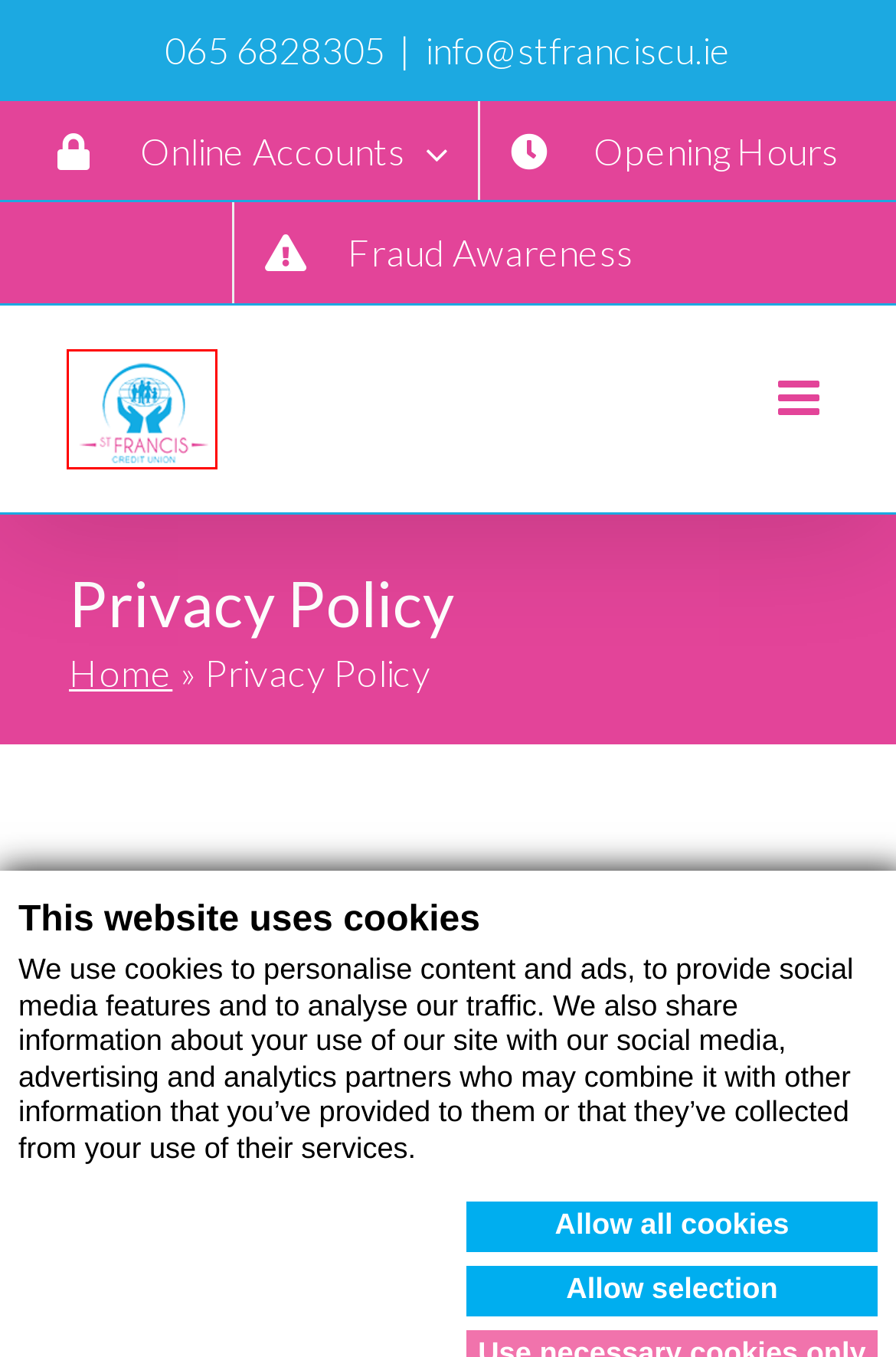You are looking at a webpage screenshot with a red bounding box around an element. Pick the description that best matches the new webpage after interacting with the element in the red bounding box. The possible descriptions are:
A. Current Account - St. Francis Credit Union
B. Forms & Downloads - St. Francis Credit Union
C. Fraud Awareness - St. Francis Credit Union
D. Opening Hours - St. Francis Credit Union
E. Online Banking - St. Francis Credit Union
F. Home - St. Francis Credit Union
G. Cookie Policy - St. Francis Credit Union
H. Clear Direction – Credit Union Digital Marketing

F